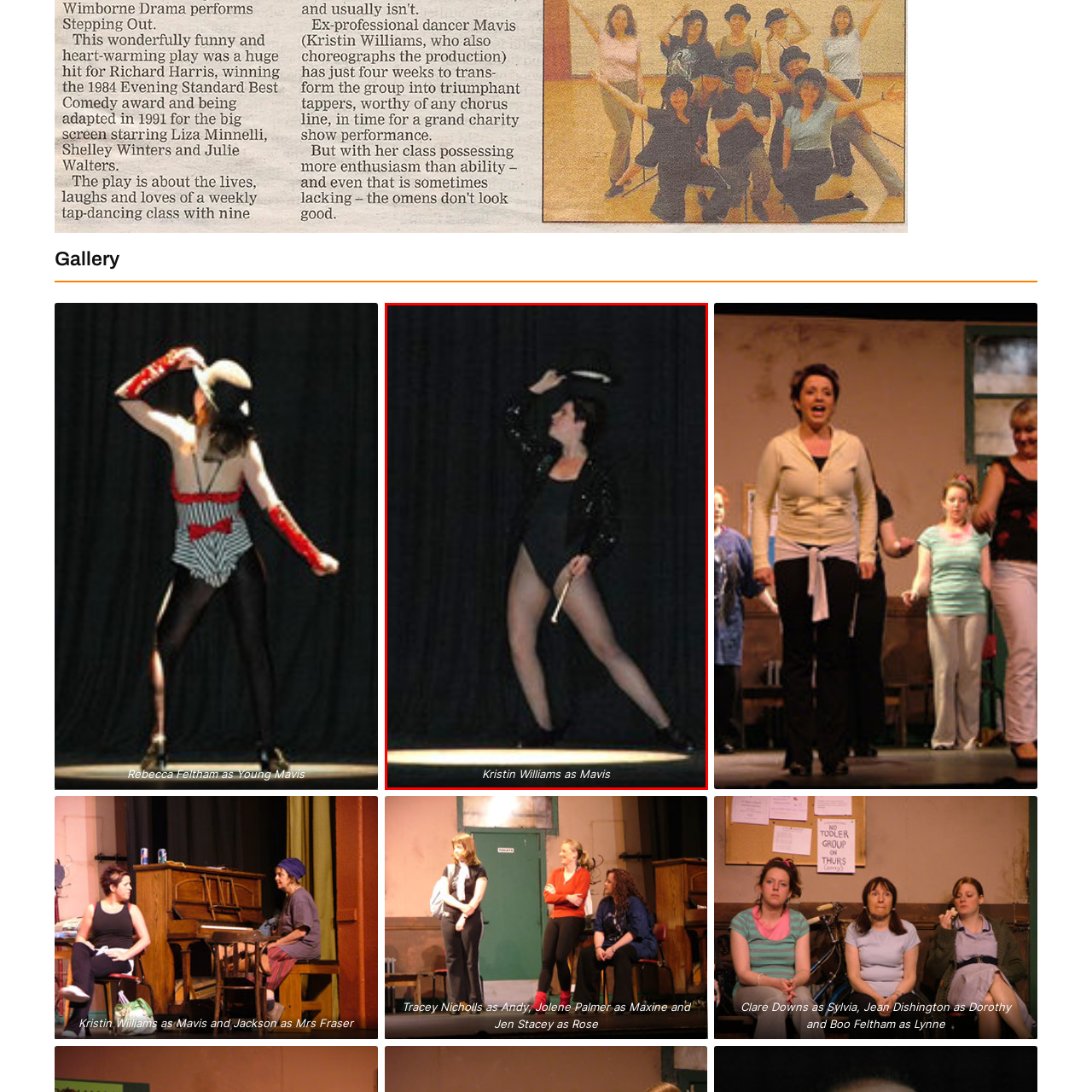What is Mavis holding in her hand?
Pay attention to the image surrounded by the red bounding box and answer the question in detail based on the image.

According to the caption, Mavis is holding a stick in her other hand while balancing a hat on her head, which suggests that the stick is a prop or an accessory that is part of her performance, adding to the overall energy and flair of her dance pose.